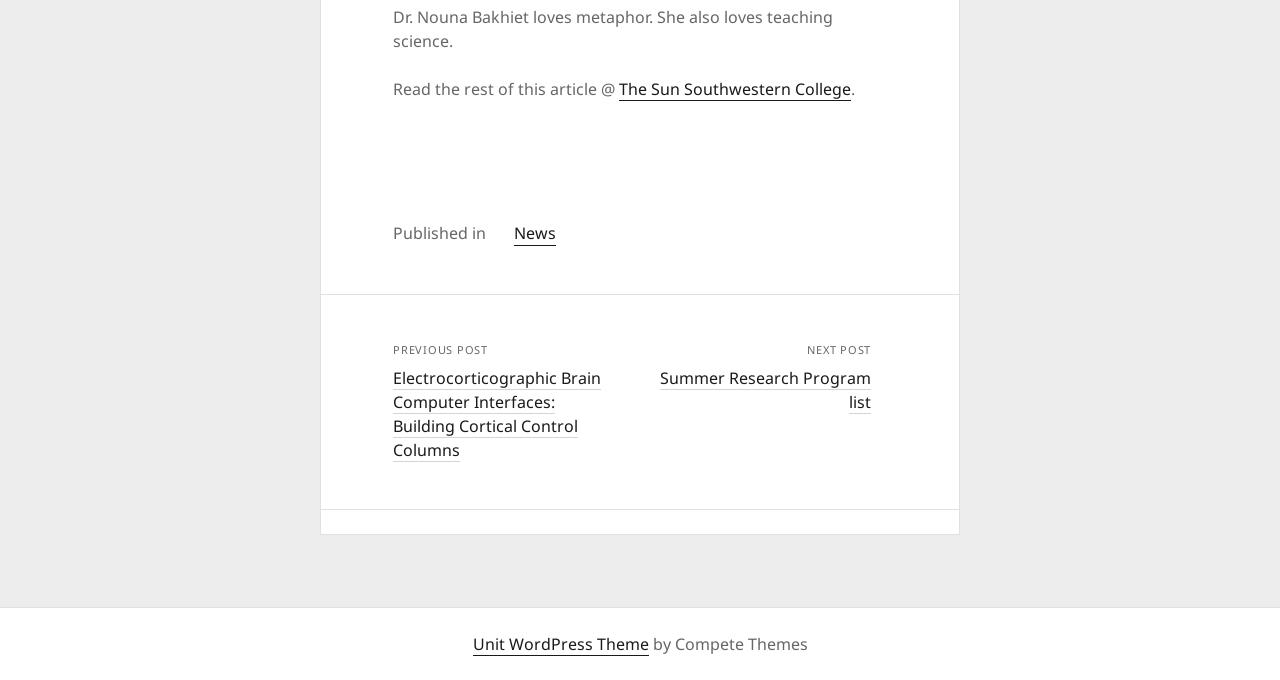Please find the bounding box coordinates in the format (top-left x, top-left y, bottom-right x, bottom-right y) for the given element description. Ensure the coordinates are floating point numbers between 0 and 1. Description: News

[0.402, 0.325, 0.434, 0.362]